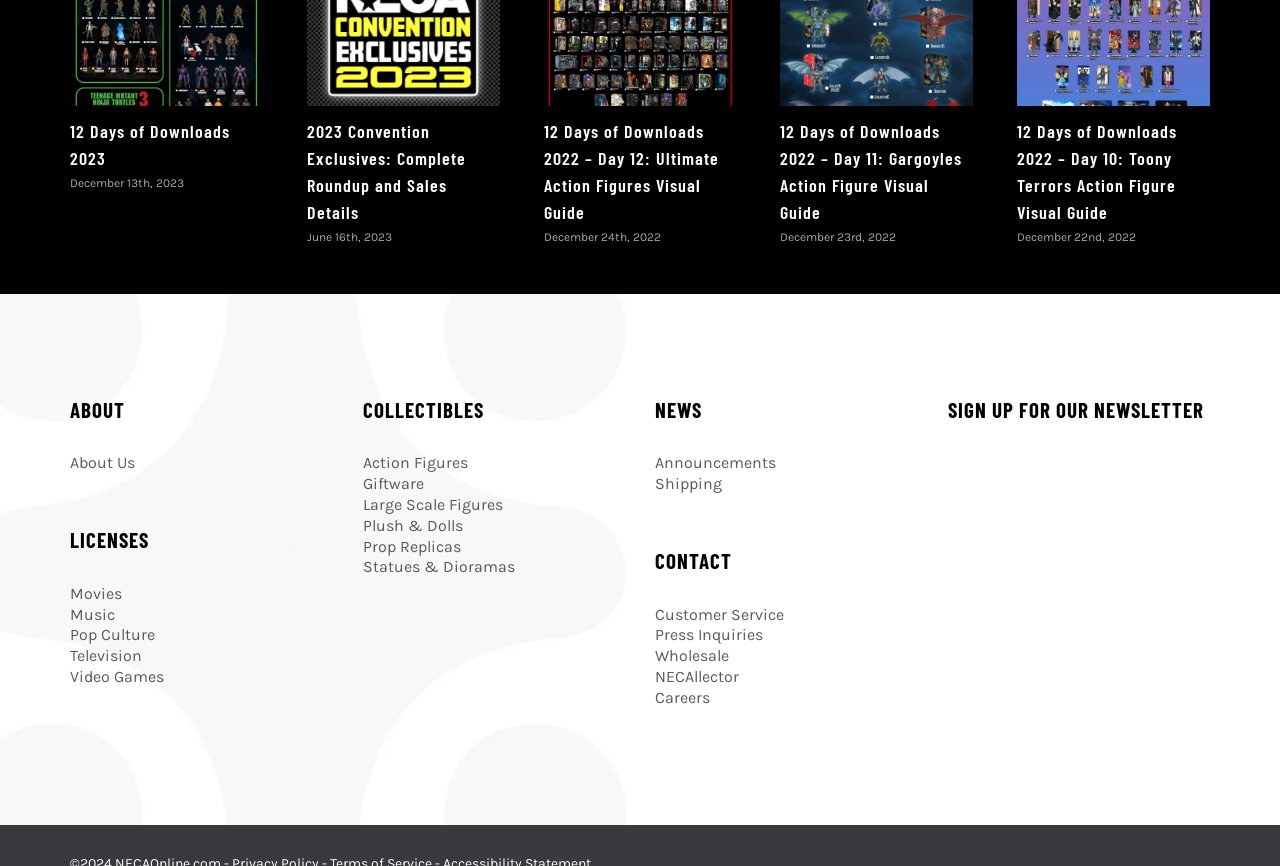Pinpoint the bounding box coordinates of the area that should be clicked to complete the following instruction: "Check NEWS". The coordinates must be given as four float numbers between 0 and 1, i.e., [left, top, right, bottom].

[0.512, 0.455, 0.717, 0.491]